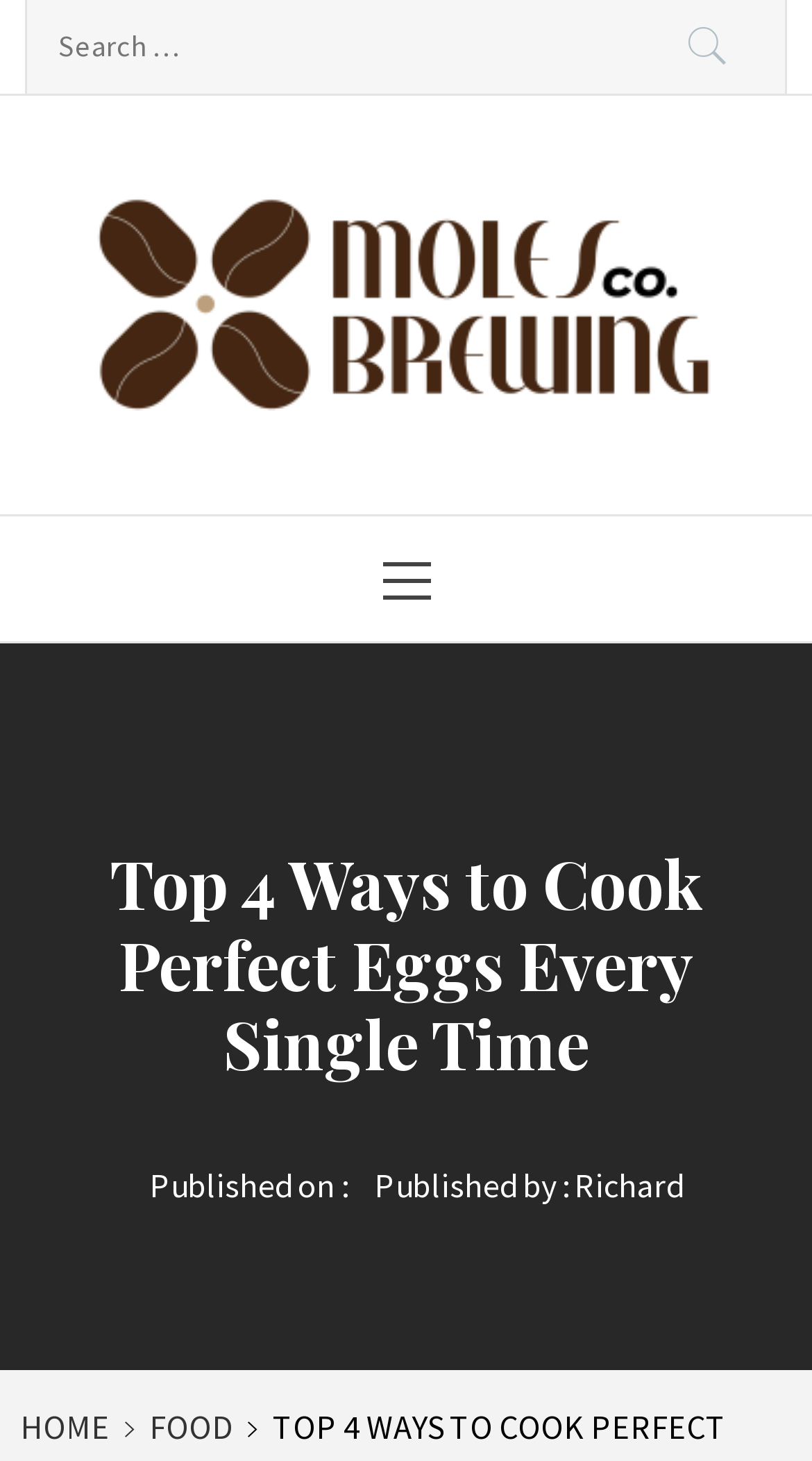Identify and provide the title of the webpage.

Top 4 Ways to Cook Perfect Eggs Every Single Time